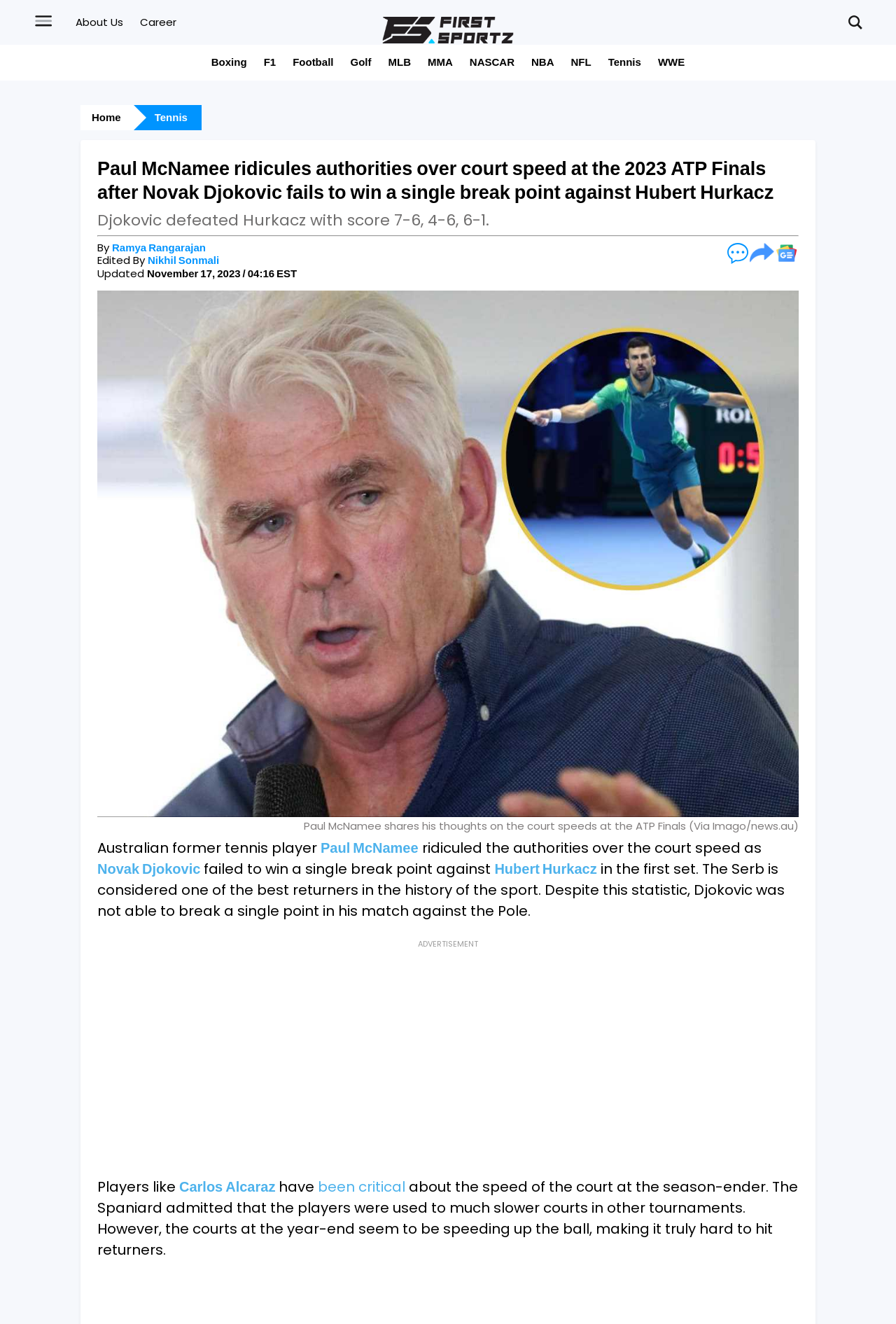Create a detailed narrative of the webpage’s visual and textual elements.

This webpage is about a news article discussing Paul McNamee's criticism of the ATP for commissioning over-speed courts at the 2023 ATP Finals. The article is from FirstSportz, as indicated by the logo at the top right corner of the page.

At the top of the page, there are several links to different sections of the website, including "About Us", "Career", and various sports categories like "Boxing", "F1", "Football", and "Tennis". Below these links, there is a heading that summarizes the article's content.

The main article is divided into several sections. The first section describes how Novak Djokovic struggled to return serves against Hubert Hurkacz, with a score of 7-6, 4-6, 6-1. The article is written by Ramya Rangarajan and edited by Nikhil Sonmali.

Below this section, there is a horizontal separator, followed by a section that discusses Paul McNamee's criticism of the court speed. McNamee, an Australian former tennis player, ridiculed the authorities over the court speed, citing that Novak Djokovic failed to win a single break point against Hubert Hurkacz.

The article continues to discuss how players like Carlos Alcaraz have been critical of the speed of the court at the season-ender, with the Spaniard admitting that the players were used to much slower courts in other tournaments.

Throughout the article, there are several images, including a logo of FirstSportz, a comments icon, and an image related to the article's content. At the bottom of the page, there is an advertisement section.